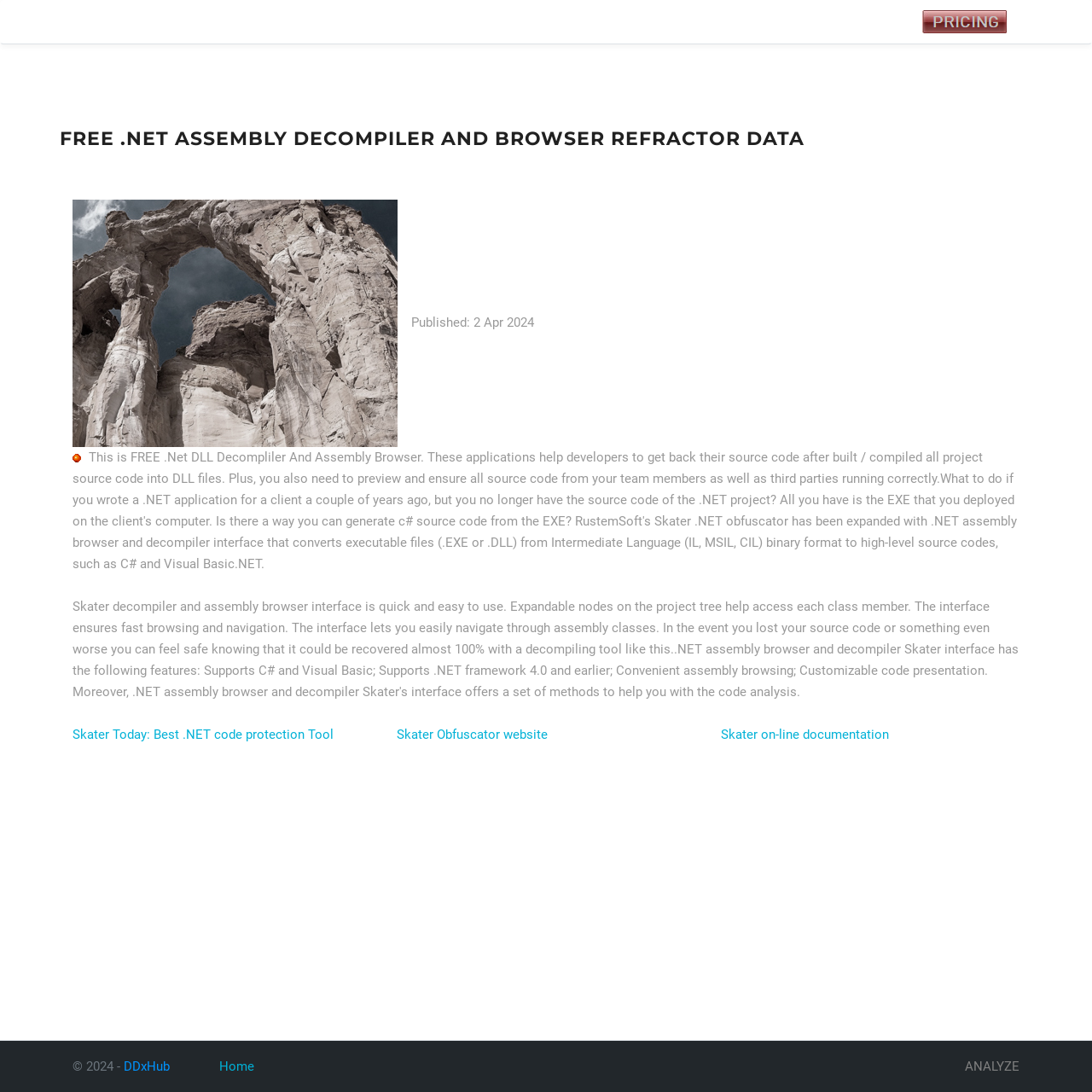How many links are there in the top navigation bar?
Give a one-word or short phrase answer based on the image.

2